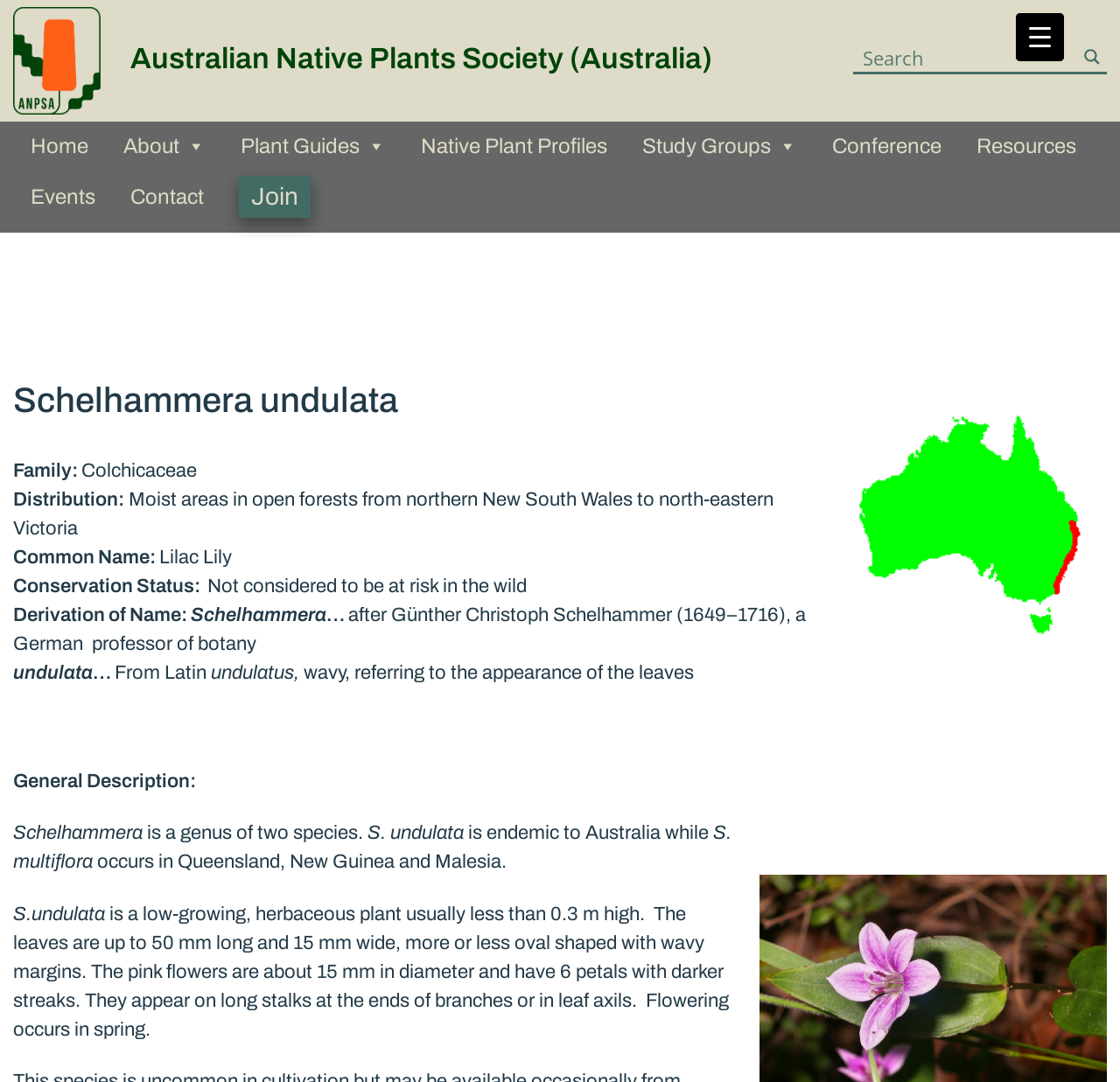What is the common name of the plant?
Please answer the question with a detailed and comprehensive explanation.

The common name of the plant can be found in the section where the plant's details are provided. It is written as 'Common Name: Lilac Lily', which indicates that the common name of the plant is Lilac Lily.